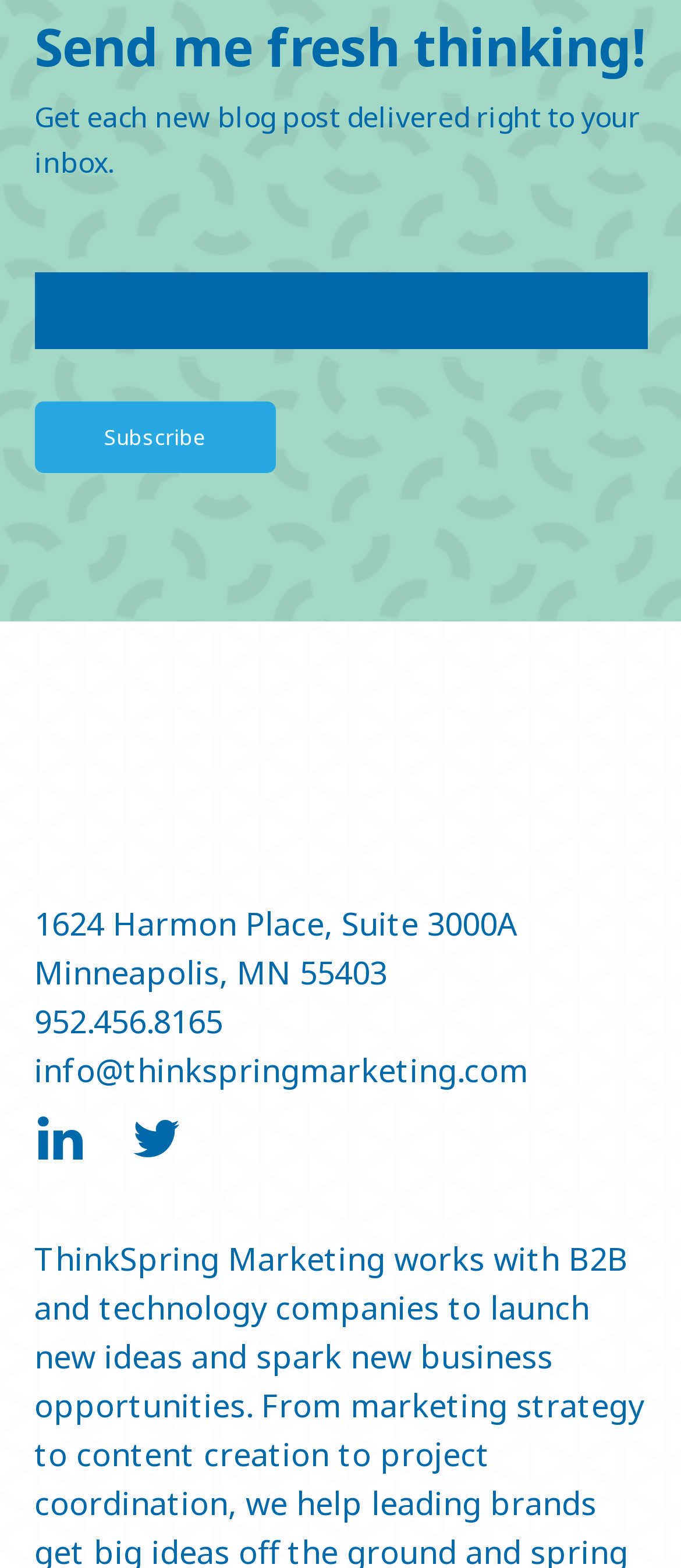What is the purpose of the 'Blog Signup' section?
Please provide a detailed and thorough answer to the question.

The 'Blog Signup' section contains a textbox and a 'Subscribe' button, indicating that users can input their email address to receive new blog posts via email.